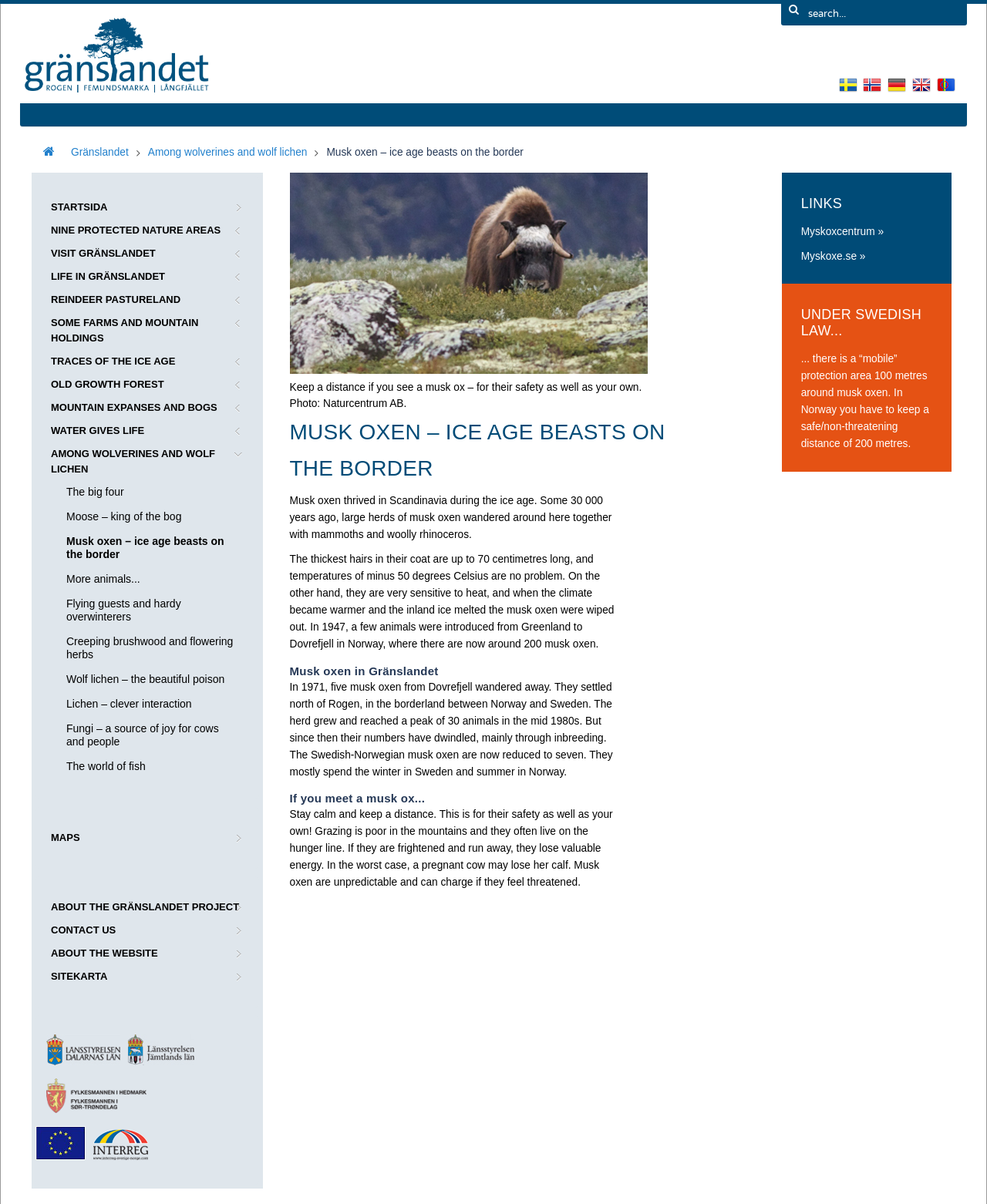Determine the bounding box coordinates of the clickable element necessary to fulfill the instruction: "Search for something". Provide the coordinates as four float numbers within the 0 to 1 range, i.e., [left, top, right, bottom].

[0.791, 0.003, 0.98, 0.021]